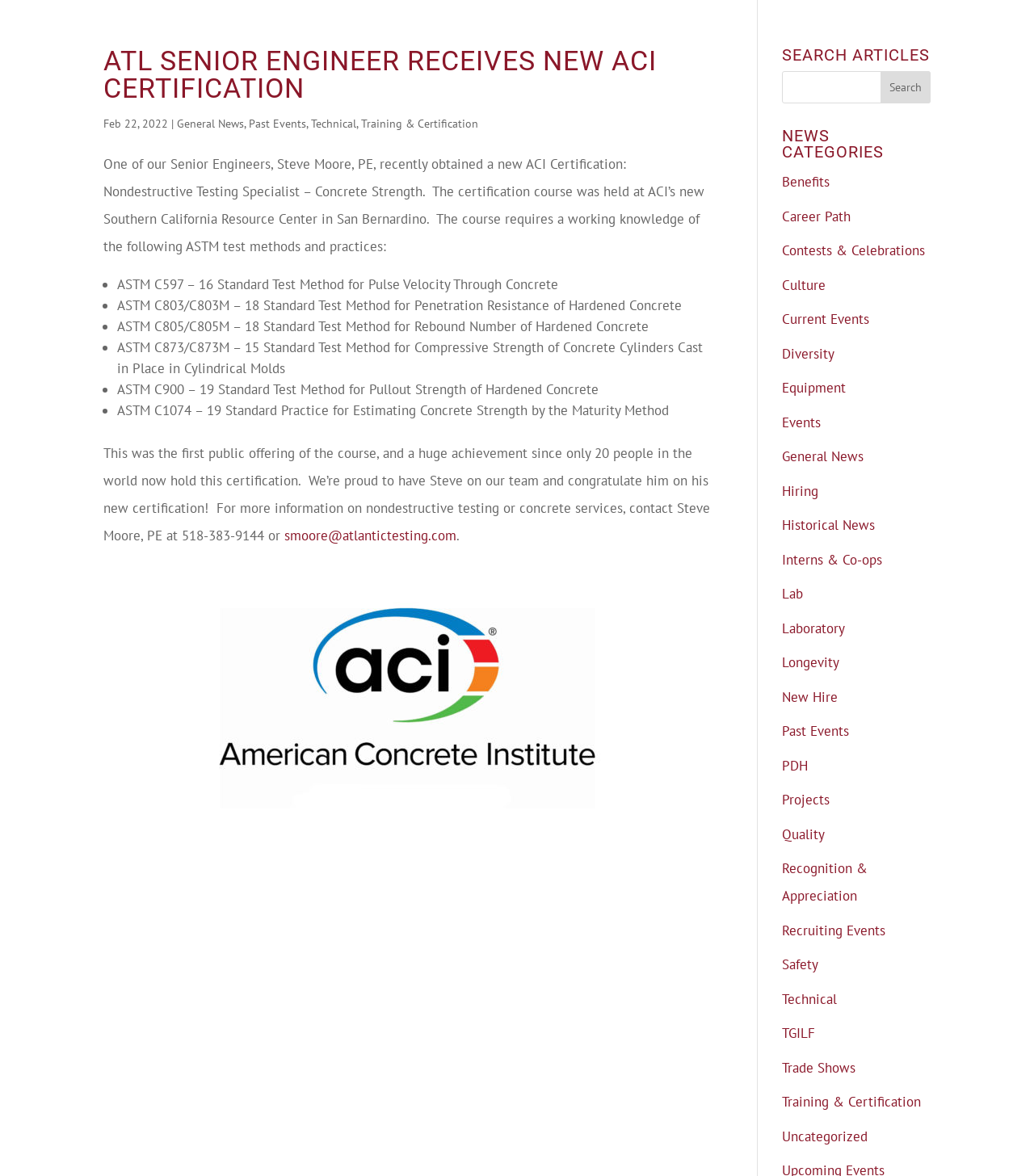Identify the bounding box coordinates for the region to click in order to carry out this instruction: "Read General News". Provide the coordinates using four float numbers between 0 and 1, formatted as [left, top, right, bottom].

[0.171, 0.099, 0.236, 0.111]